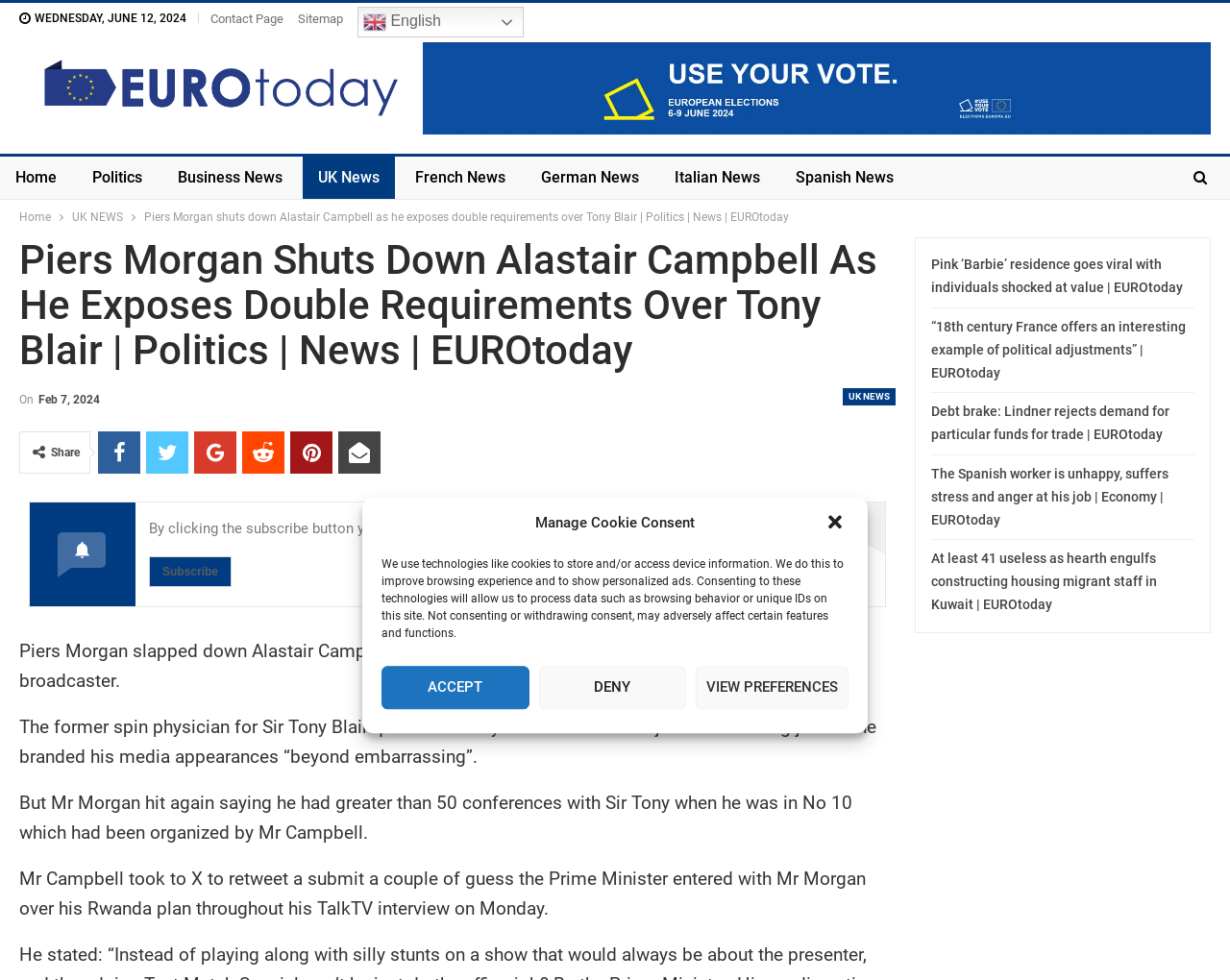Refer to the image and answer the question with as much detail as possible: How many conferences did Piers Morgan have with Sir Tony Blair?

I found the number of conferences by reading the article, which says 'Mr Morgan hit again saying he had greater than 50 conferences with Sir Tony when he was in No 10 which had been organized by Mr Campbell'.